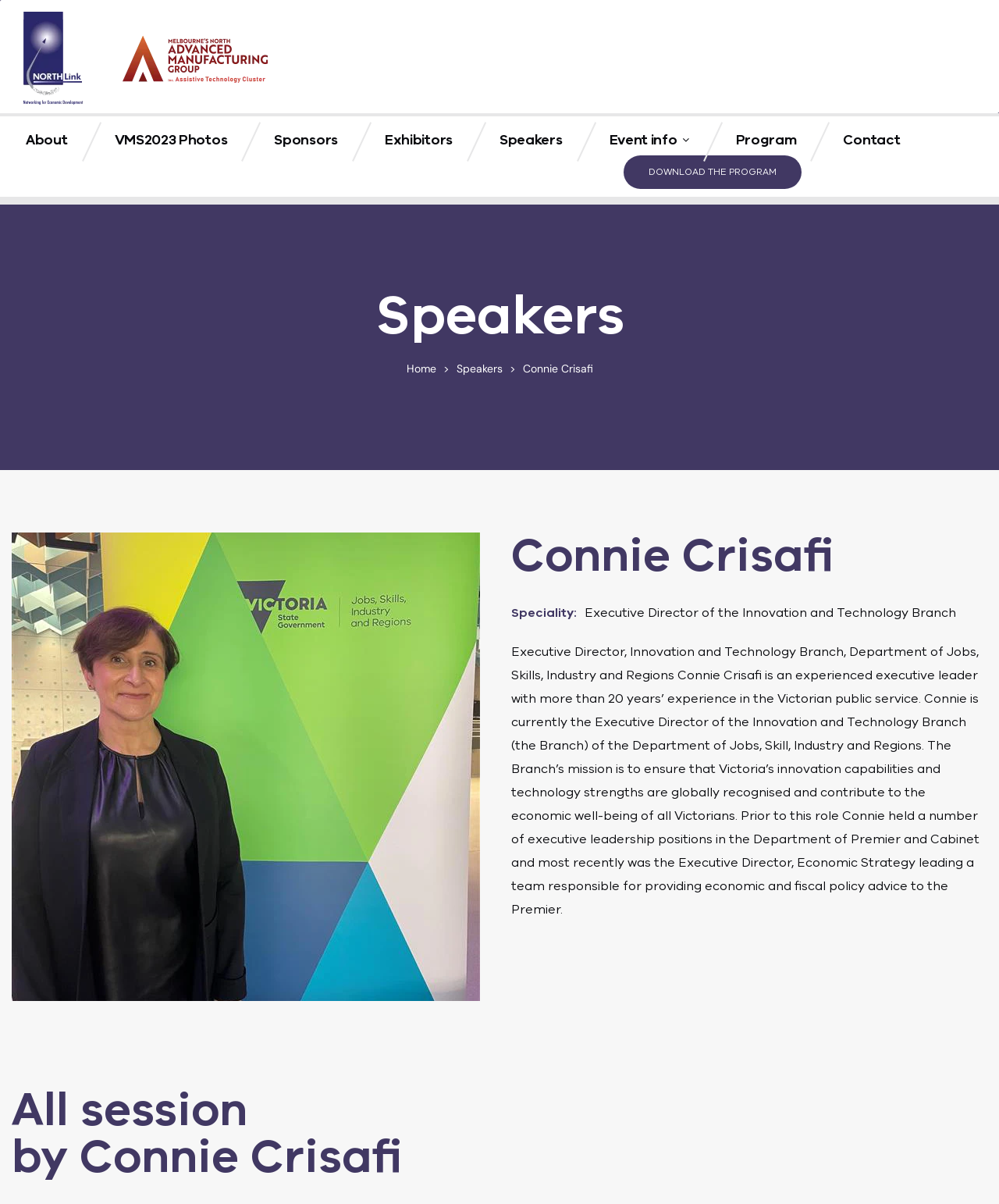Determine the bounding box coordinates in the format (top-left x, top-left y, bottom-right x, bottom-right y). Ensure all values are floating point numbers between 0 and 1. Identify the bounding box of the UI element described by: Download the Program

[0.624, 0.129, 0.802, 0.157]